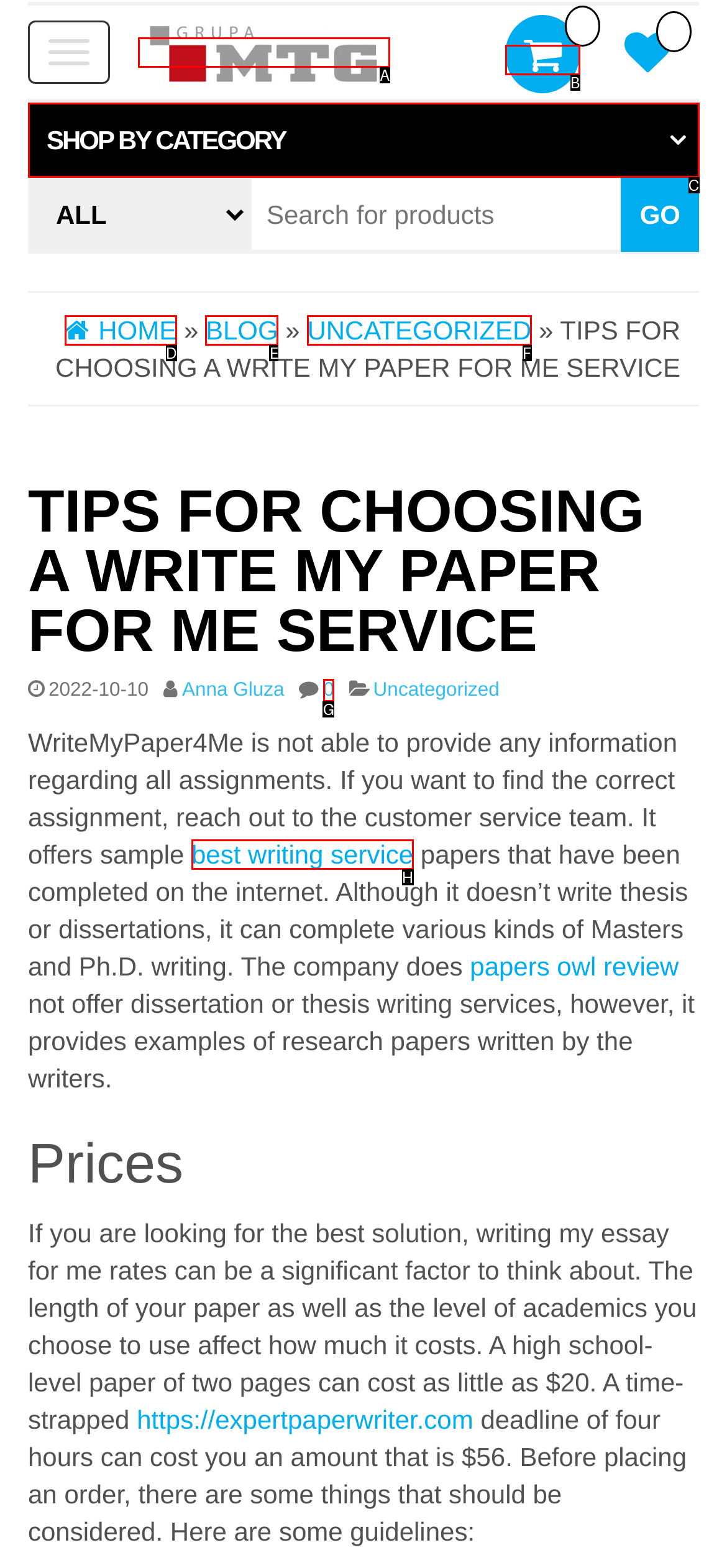Match the element description to one of the options: 0Cart 0,00 zł
Respond with the corresponding option's letter.

B